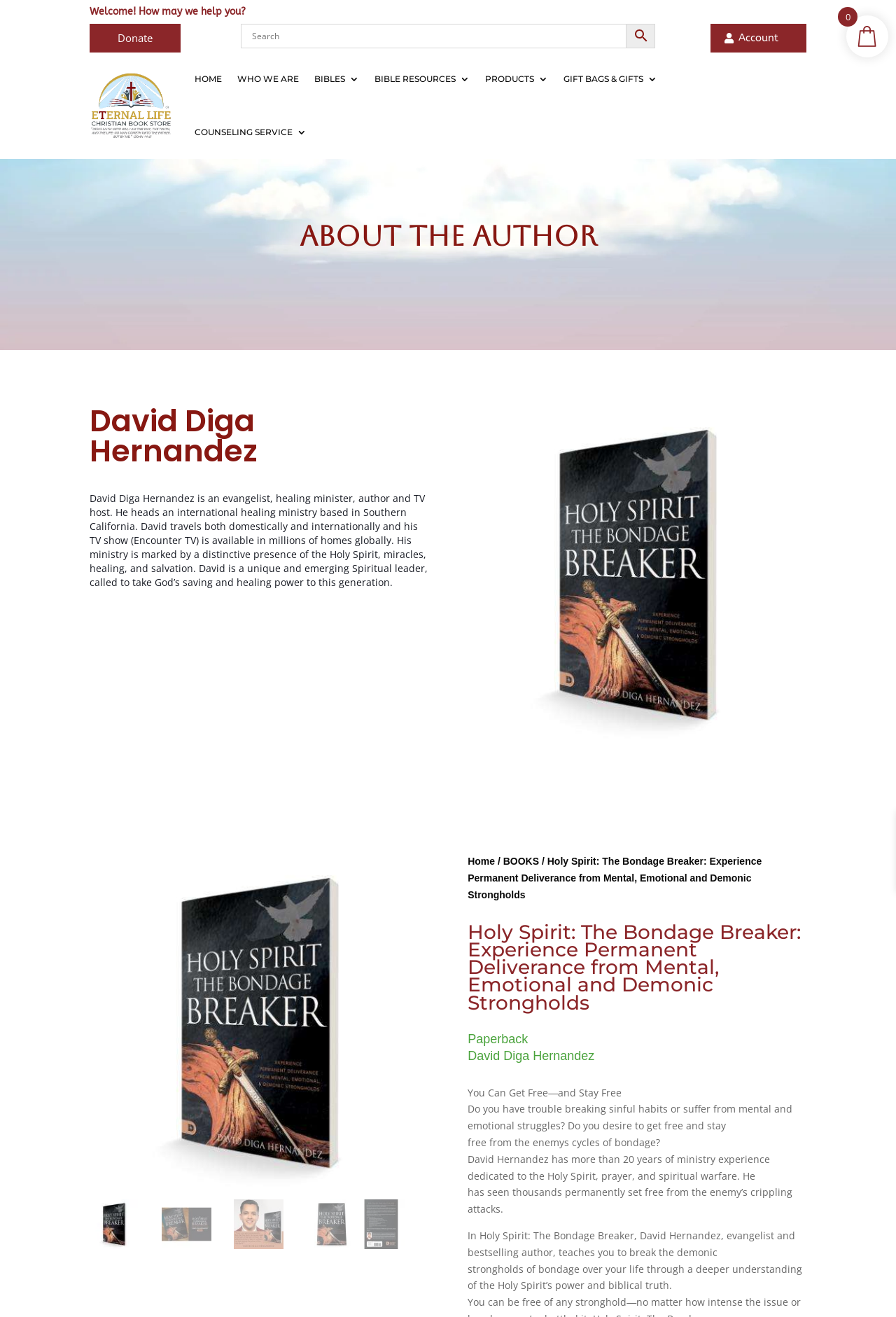Determine the bounding box coordinates for the clickable element required to fulfill the instruction: "Learn about the author". Provide the coordinates as four float numbers between 0 and 1, i.e., [left, top, right, bottom].

[0.334, 0.167, 0.666, 0.191]